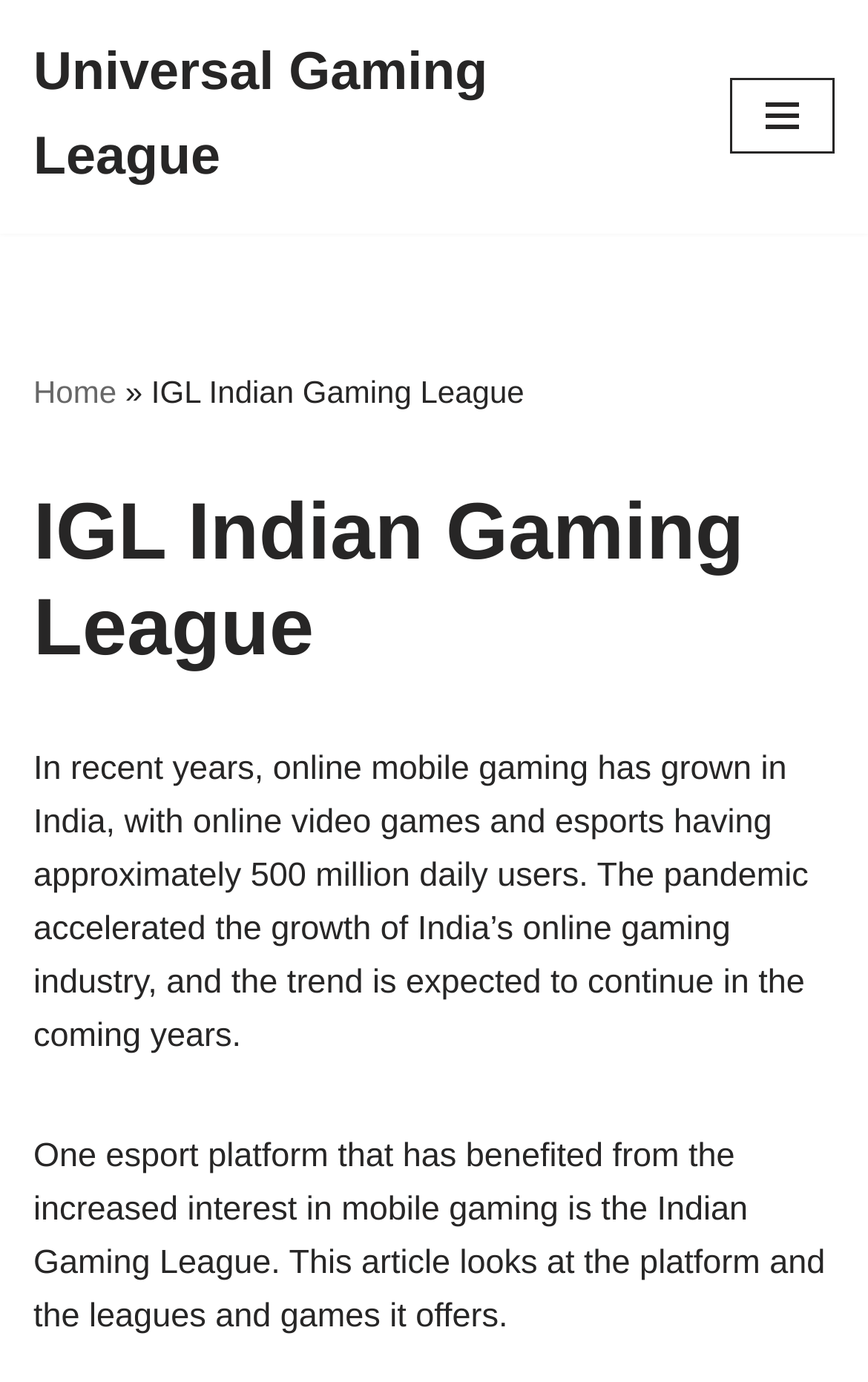How many daily users do online video games and esports have in India?
Please provide an in-depth and detailed response to the question.

I found the answer by reading the text content of the webpage, specifically the sentence 'online video games and esports having approximately 500 million daily users.' which provides the number of daily users.